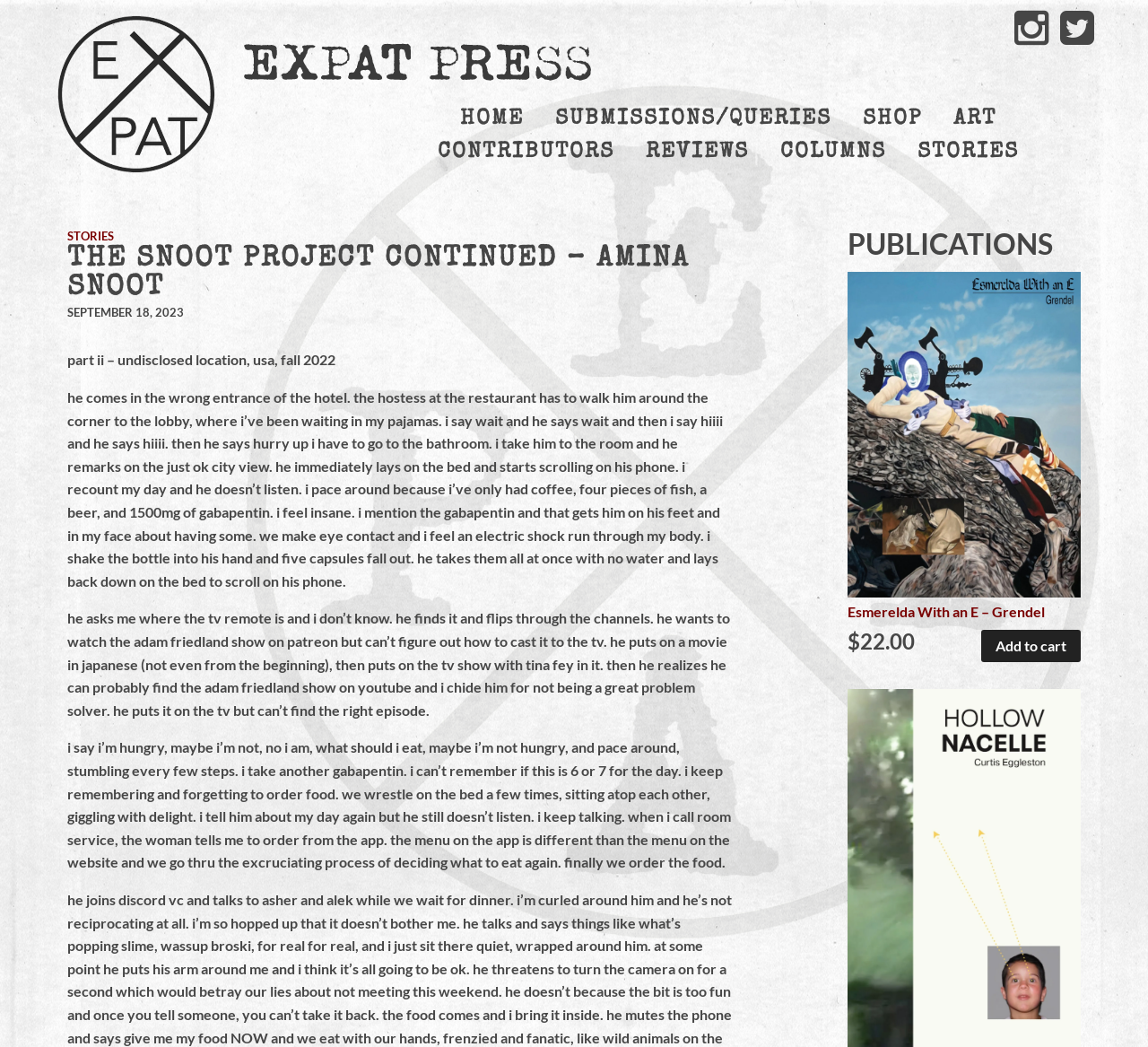Determine the bounding box coordinates for the HTML element mentioned in the following description: "Reviews". The coordinates should be a list of four floats ranging from 0 to 1, represented as [left, top, right, bottom].

[0.55, 0.13, 0.665, 0.161]